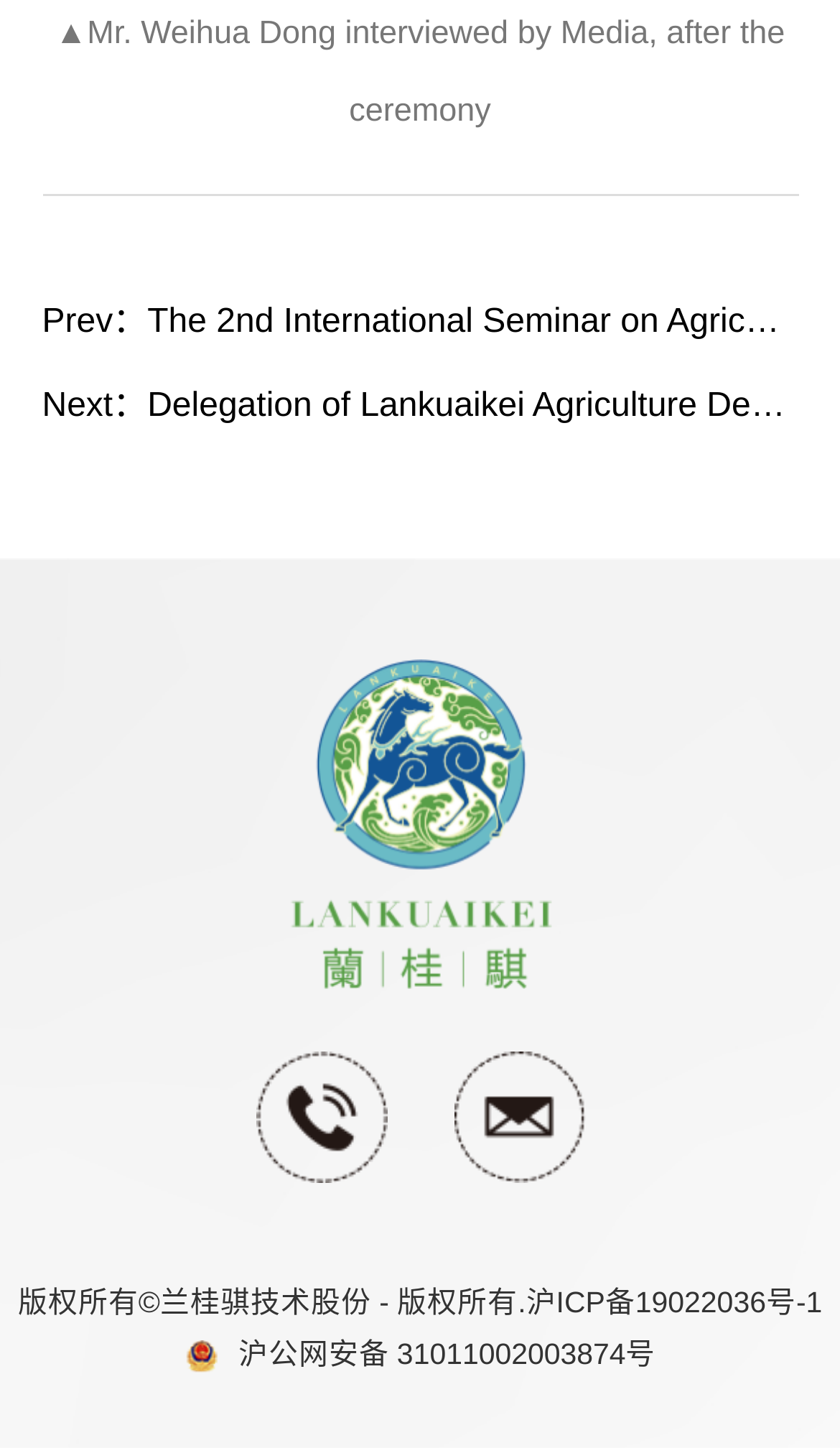Refer to the image and offer a detailed explanation in response to the question: How many navigation links are there?

There are three navigation links on the webpage, which can be identified by the link elements with the contents 'Prev：The 2nd International Seminar on Agricultural Development for Chinese Rural Revitalization Strategy', 'Next：Delegation of Lankuaikei Agriculture Development (Shanghai) Company Limited visit Shanghai Aerospace', and two empty links.